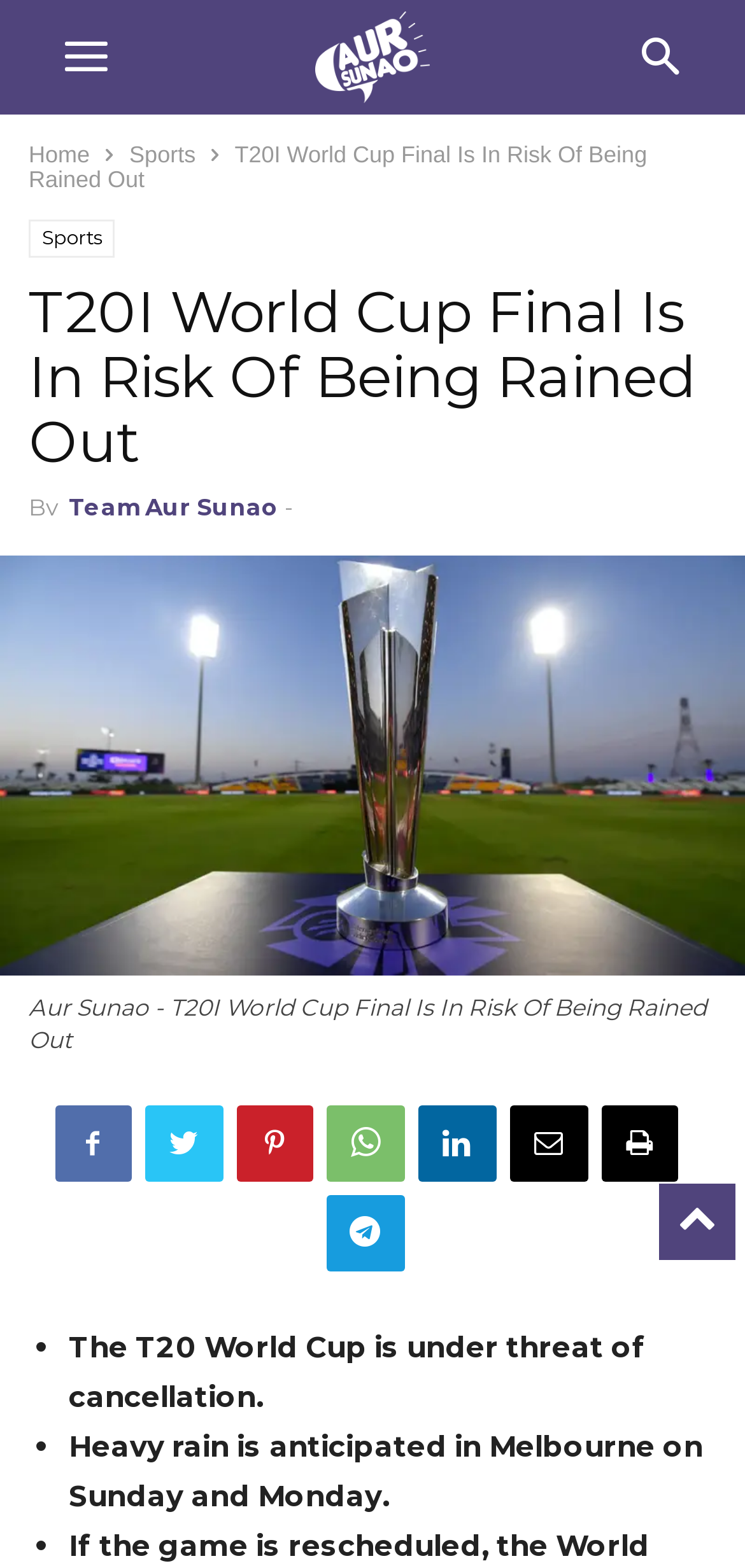Generate a thorough caption detailing the webpage content.

The webpage appears to be a news article about the T20I World Cup final, which is at risk of being disrupted by the weather. At the top of the page, there is a navigation menu with links to "Home" and "Sports", as well as a search button and a mobile toggle button. Below the navigation menu, there is a large heading that reads "T20I World Cup Final Is In Risk Of Being Rained Out".

To the left of the heading, there is a logo of the news channel "Aur Sunao Pakistan News Channel". Below the heading, there is a byline that reads "By Team Aur Sunao". The main content of the article is an image with a caption that summarizes the article. The image takes up most of the width of the page.

Below the image, there are several social media links, represented by icons, which allow users to share the article on various platforms. Following the social media links, there is a list of two bullet points that summarize the article. The first bullet point reads "The T20 World Cup is under threat of cancellation." and the second bullet point reads "Heavy rain is anticipated in Melbourne on Sunday and Monday."